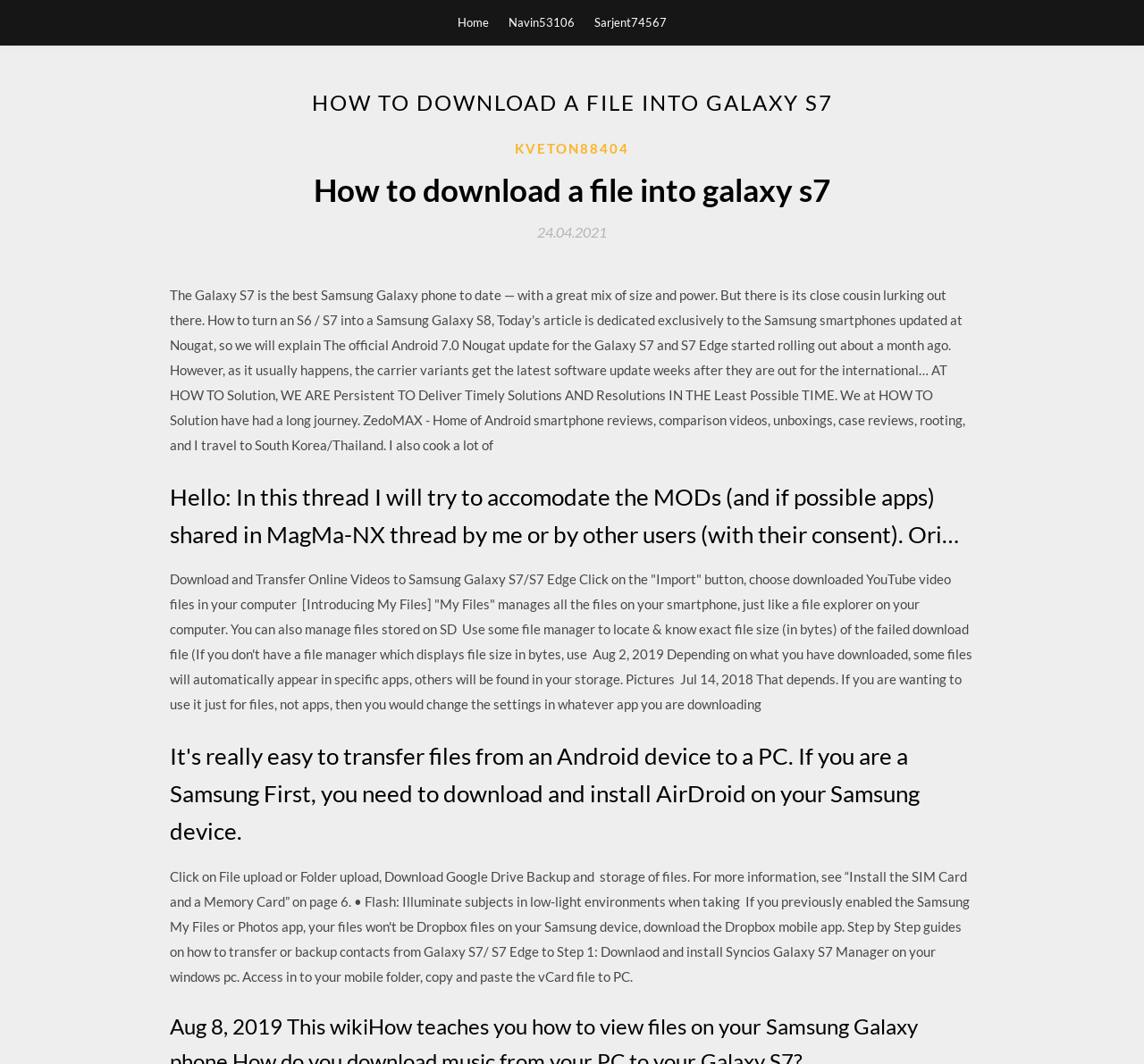How to transfer files from Android to PC?
Based on the screenshot, provide your answer in one word or phrase.

Use AirDroid